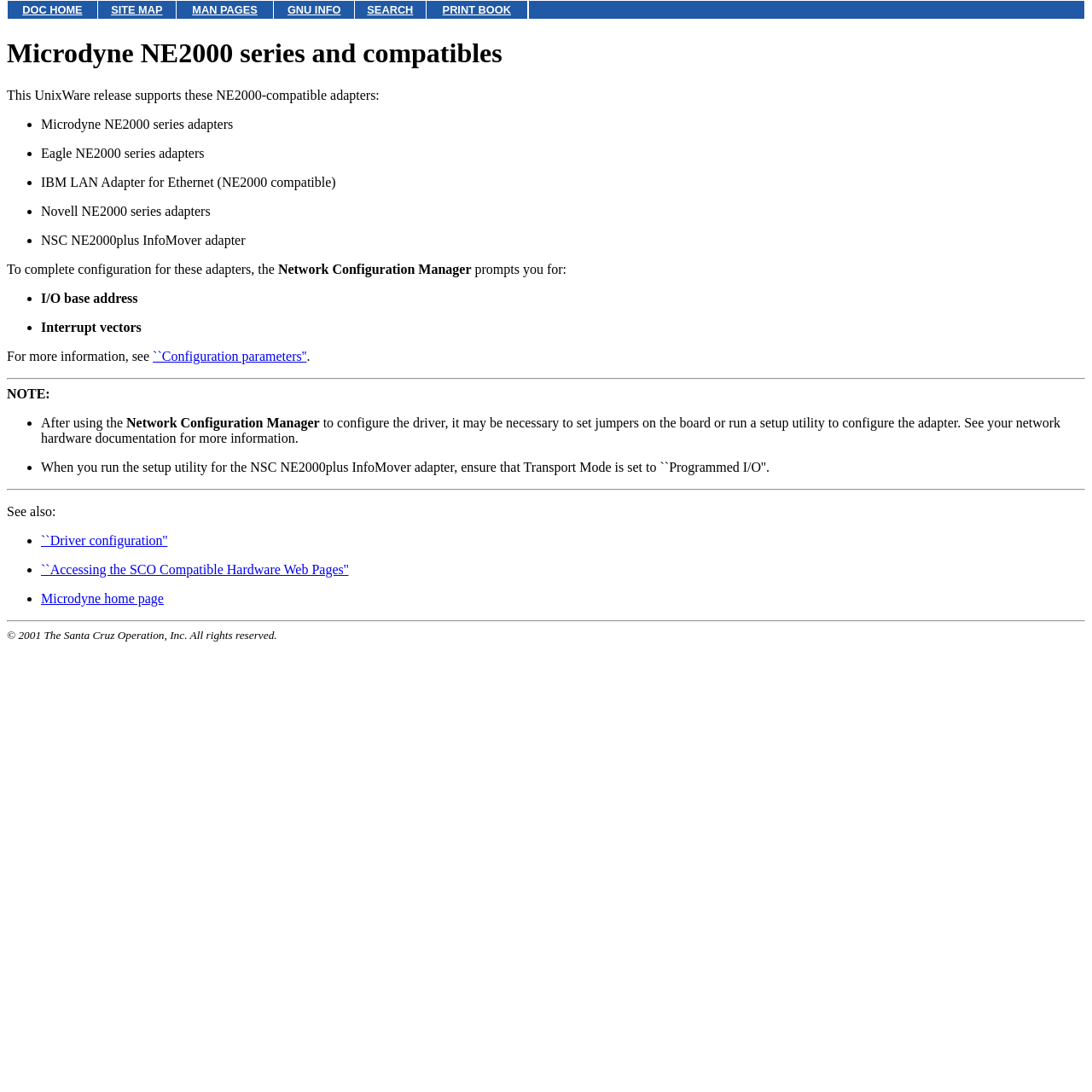Could you indicate the bounding box coordinates of the region to click in order to complete this instruction: "Visit Microdyne home page".

[0.038, 0.541, 0.15, 0.555]